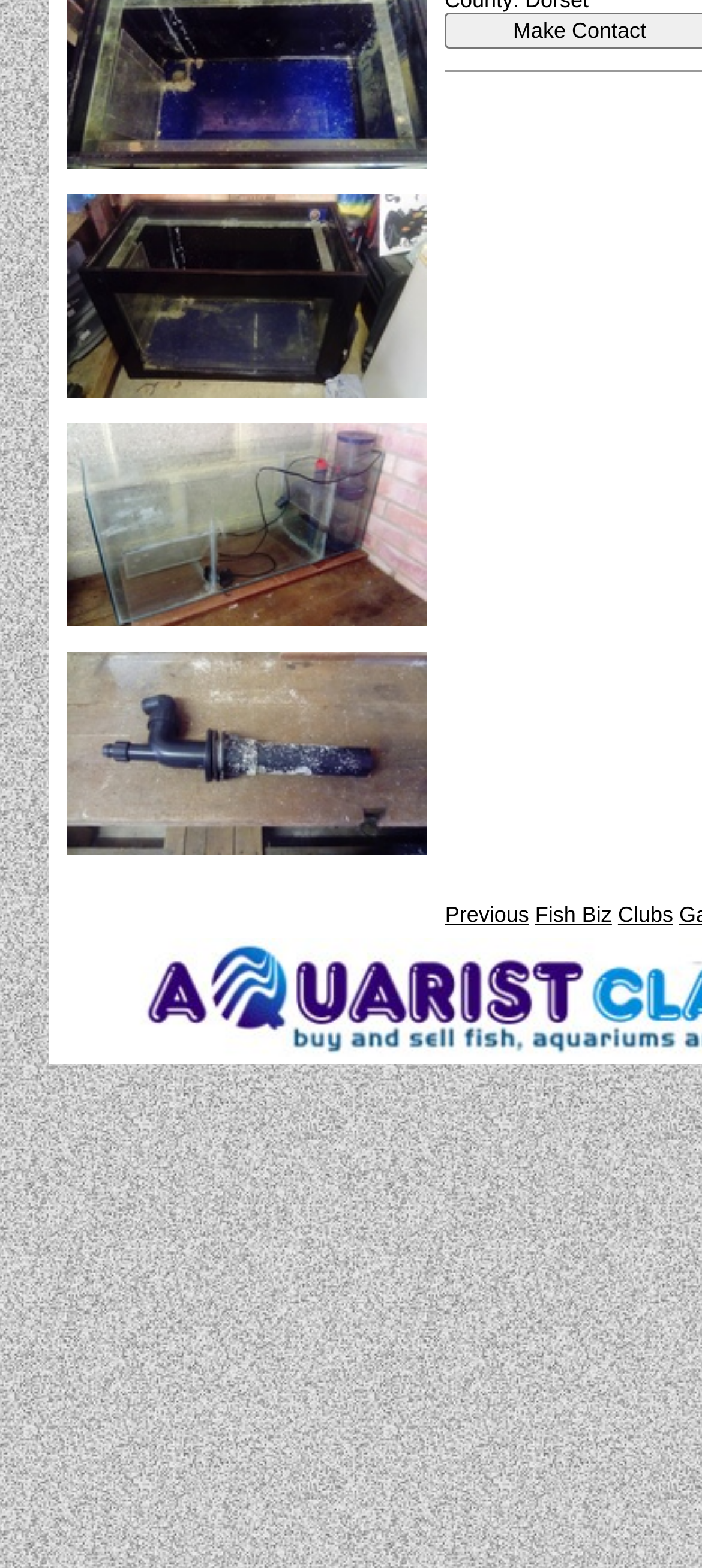Please determine the bounding box coordinates of the section I need to click to accomplish this instruction: "Click Previous".

[0.634, 0.576, 0.754, 0.592]